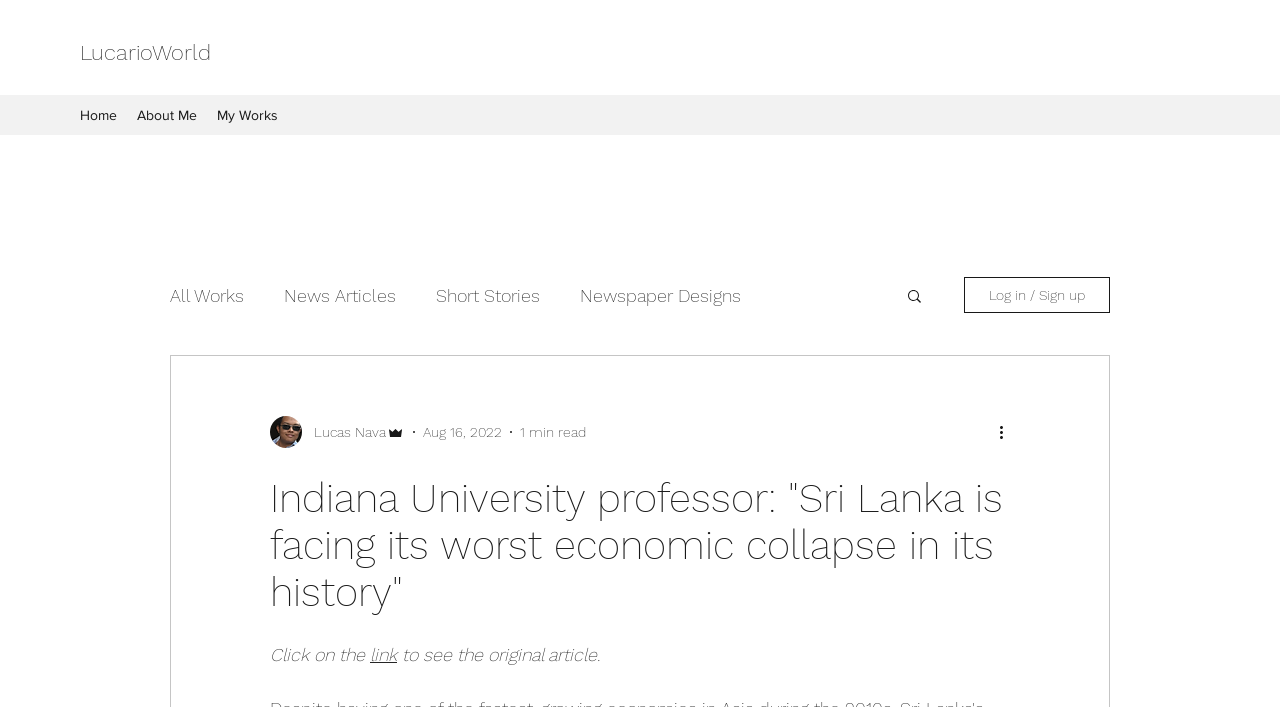Generate a thorough caption that explains the contents of the webpage.

This webpage appears to be a blog post about Sri Lanka's economic collapse. At the top, there is a navigation menu with links to "Home", "About Me", "My Works", and other sections. Below this menu, there is a secondary navigation menu with links to "All Works", "News Articles", "Short Stories", and "Newspaper Designs". 

To the right of the navigation menus, there is a search button with a magnifying glass icon. Further to the right, there is a "Log in / Sign up" button. 

Below the navigation menus, there is a section with the writer's picture, name "Lucas Nava", and title "Admin". The writer's picture is positioned to the left of their name and title. Below this section, there is a date "Aug 16, 2022" and a reading time "1 min read". 

The main content of the webpage is a blog post with the title "Indiana University professor: 'Sri Lanka is facing its worst economic collapse in its history'". The title is positioned near the top of the content area. Below the title, there is a paragraph of text, followed by a link to the original article. 

At the very bottom of the webpage, there is a "More actions" button with a downward arrow icon.